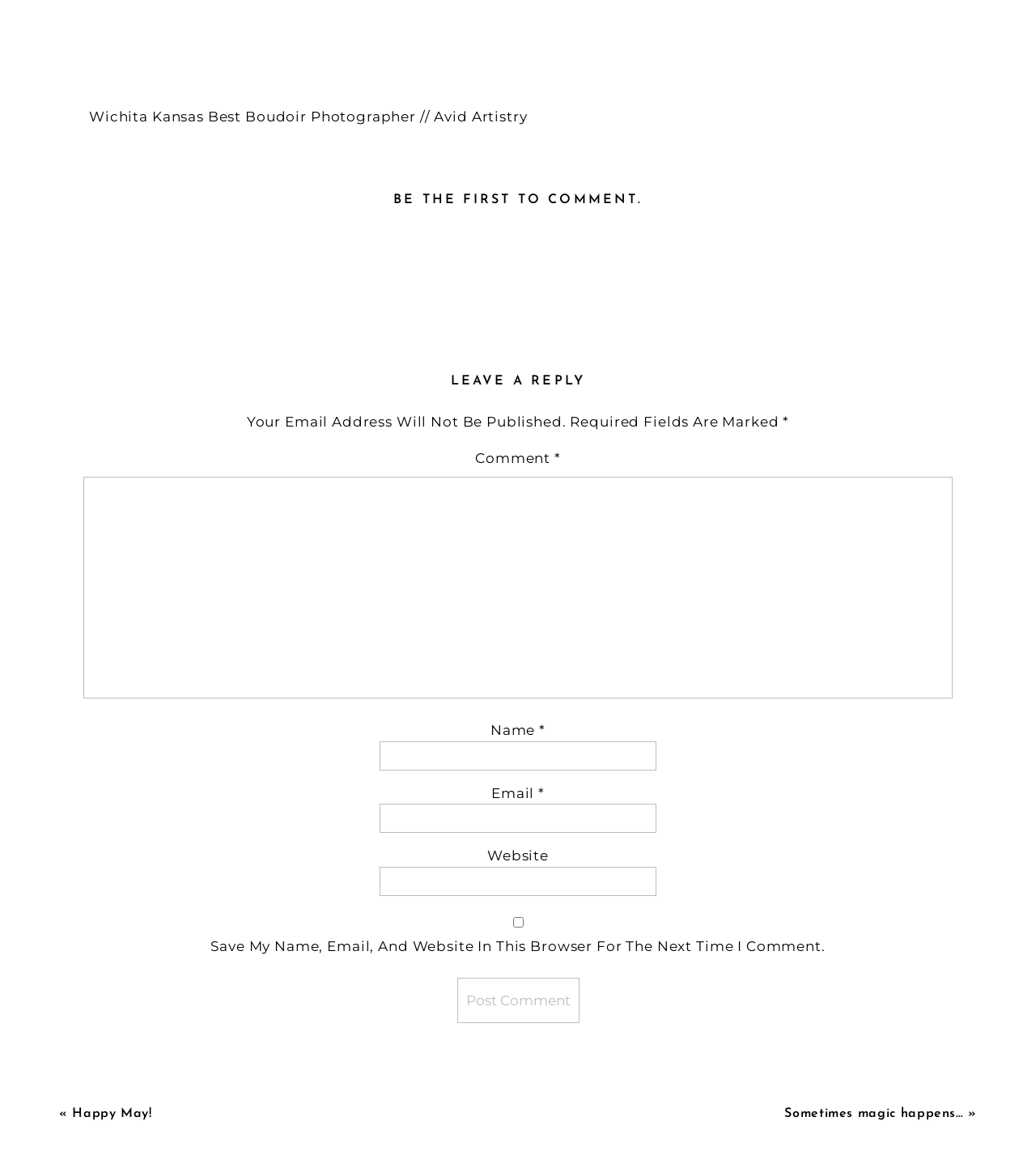Please locate the bounding box coordinates of the region I need to click to follow this instruction: "Click to read 'Sometimes magic happens…' article".

[0.757, 0.959, 0.93, 0.97]